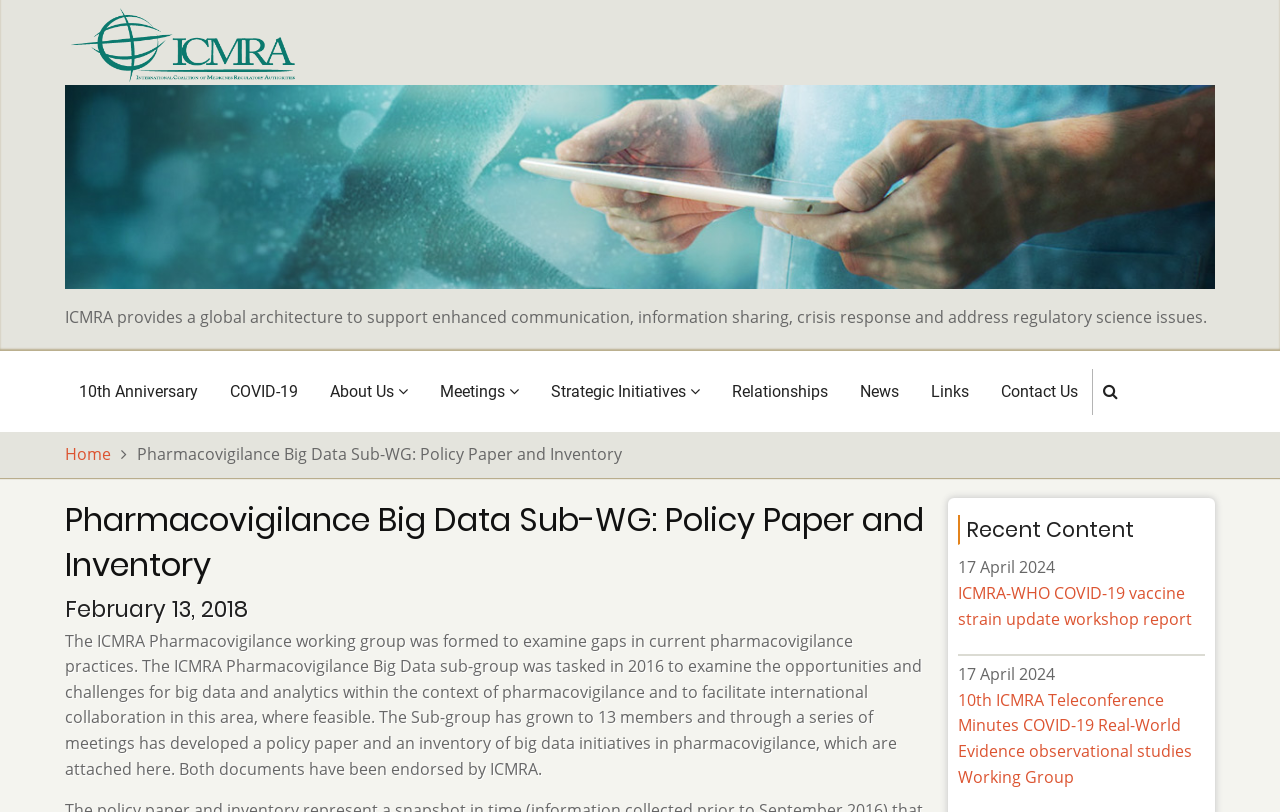Find the bounding box coordinates of the clickable area required to complete the following action: "Click the 'Home' link at the top".

[0.051, 0.04, 0.235, 0.067]